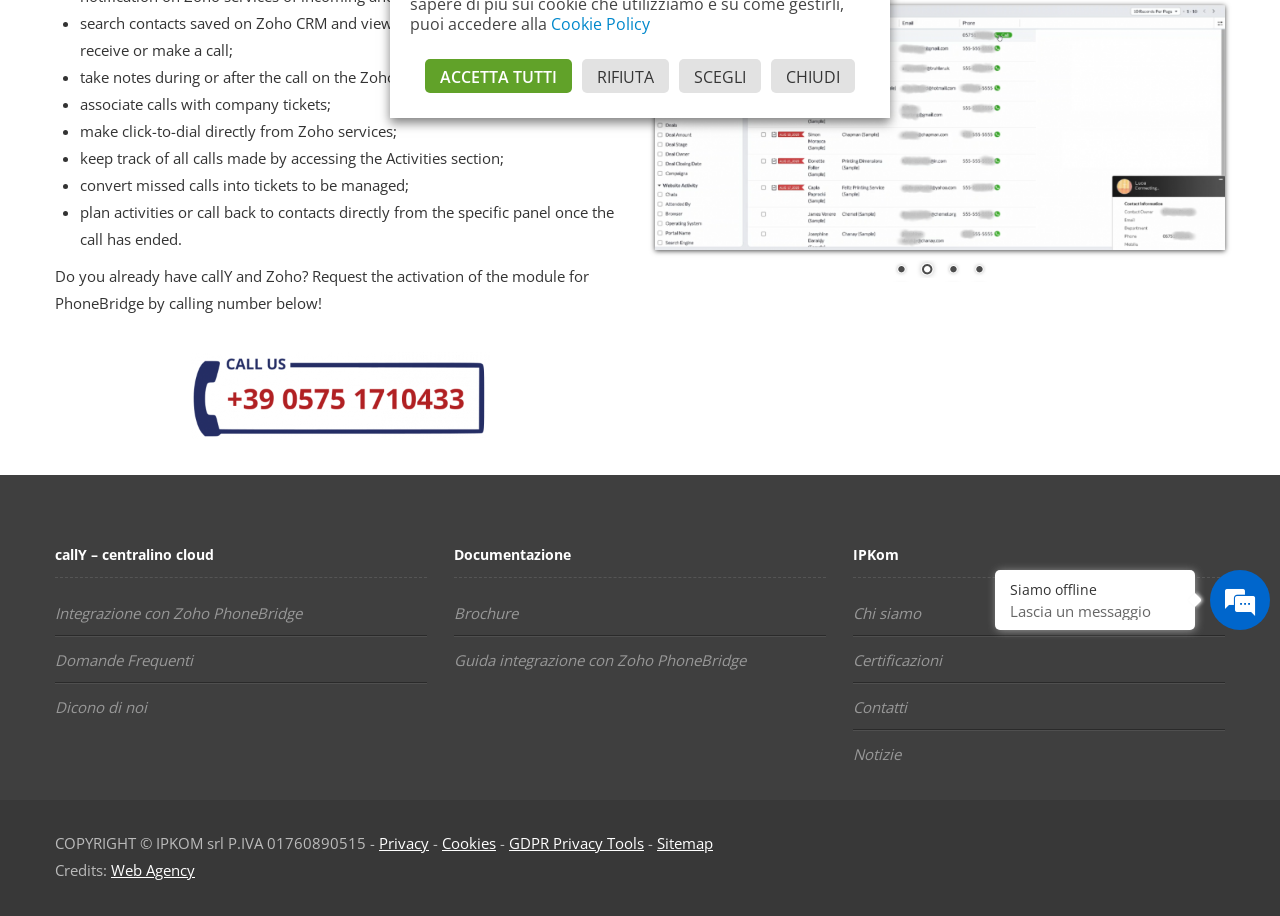Predict the bounding box of the UI element based on the description: "Dicono di noi". The coordinates should be four float numbers between 0 and 1, formatted as [left, top, right, bottom].

[0.043, 0.747, 0.334, 0.798]